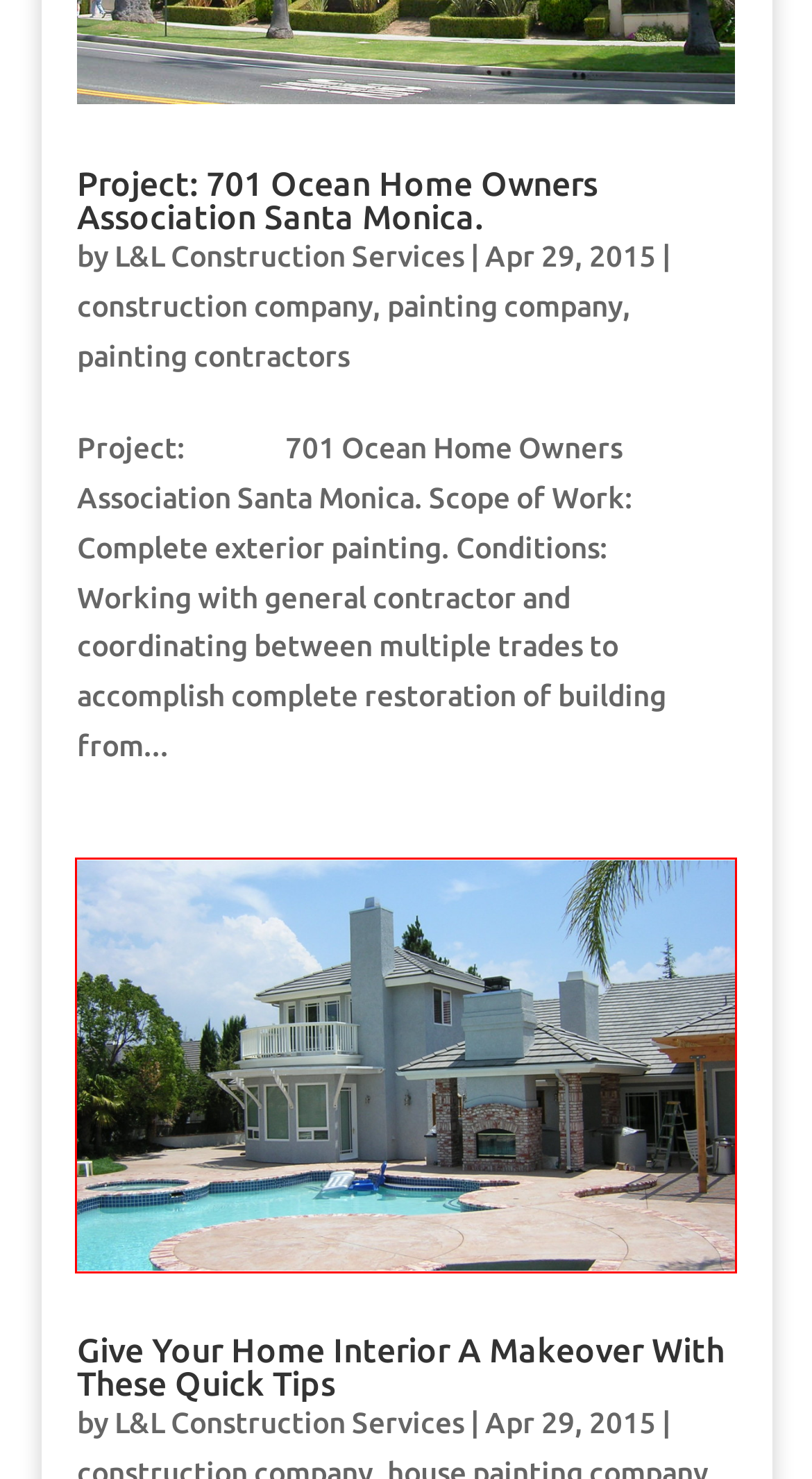Given a screenshot of a webpage with a red bounding box around an element, choose the most appropriate webpage description for the new page displayed after clicking the element within the bounding box. Here are the candidates:
A. L&L Construction Services, Inc.
B. Project: 701 Ocean Home Owners Association Santa Monica. - L&L Construction Services, Inc.
C. Give Your Home Interior A Makeover With These Quick Tips - L&L Construction Services, Inc.
D. house painting contractors Archives - L&L Construction Services, Inc.
E. painting company Archives - L&L Construction Services, Inc.
F. Home - L&L Construction Services, Inc.
G. construction company Archives - L&L Construction Services, Inc.
H. painting contractors Archives - L&L Construction Services, Inc.

C